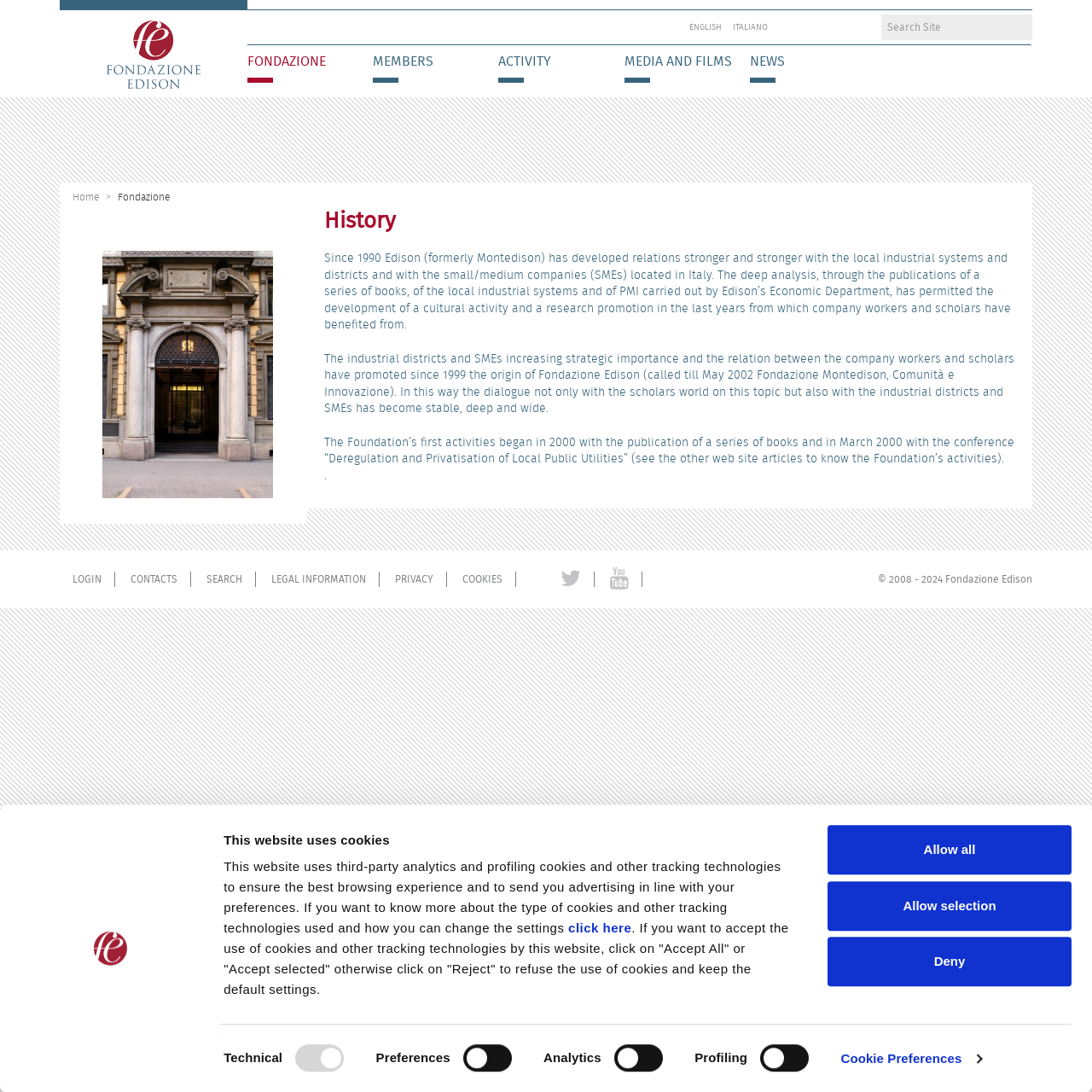Please identify the bounding box coordinates of the clickable element to fulfill the following instruction: "Go to the login page". The coordinates should be four float numbers between 0 and 1, i.e., [left, top, right, bottom].

[0.066, 0.524, 0.093, 0.537]